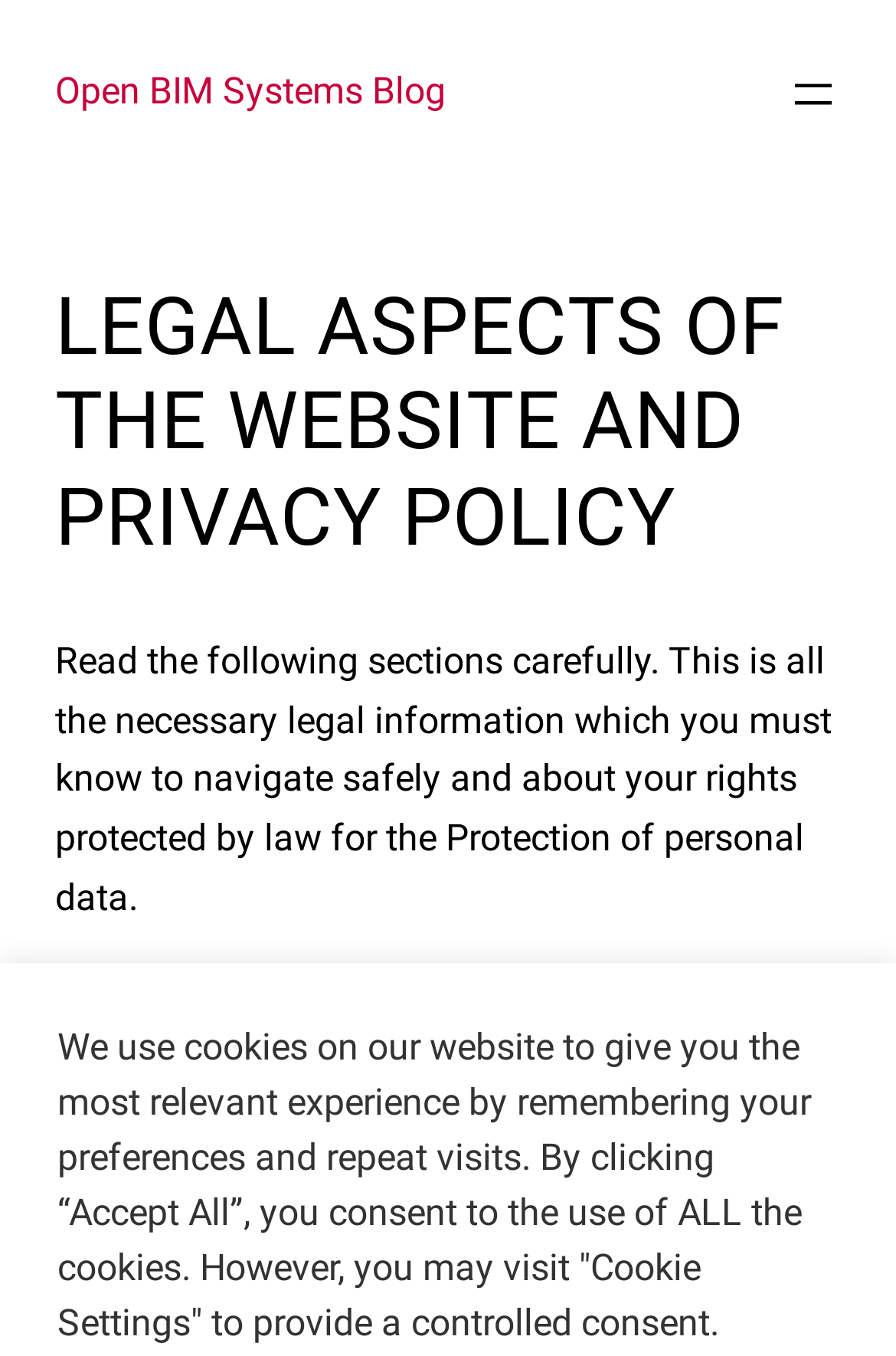Identify and provide the bounding box coordinates of the UI element described: "Bonus". The coordinates should be formatted as [left, top, right, bottom], with each number being a float between 0 and 1.

None